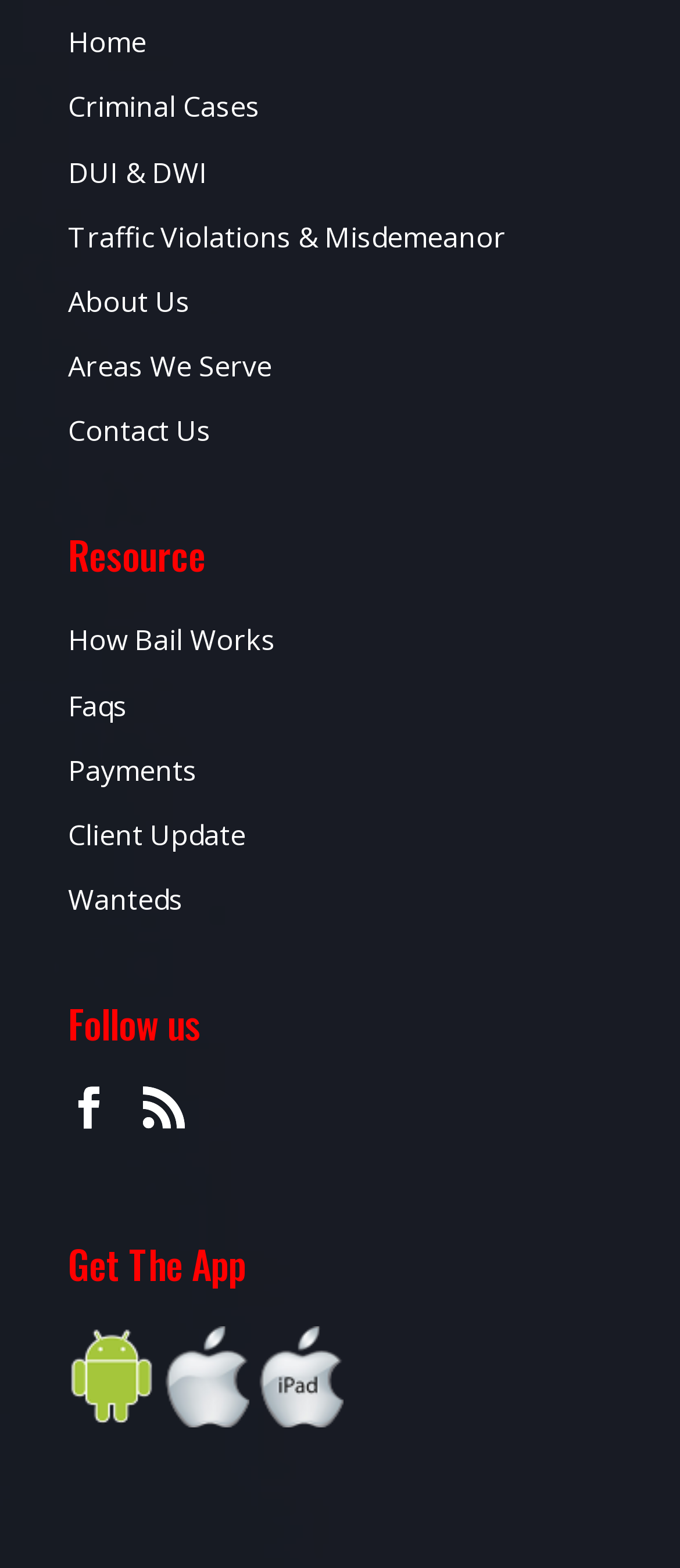What is the purpose of the 'Get The App' section? Look at the image and give a one-word or short phrase answer.

To download the app